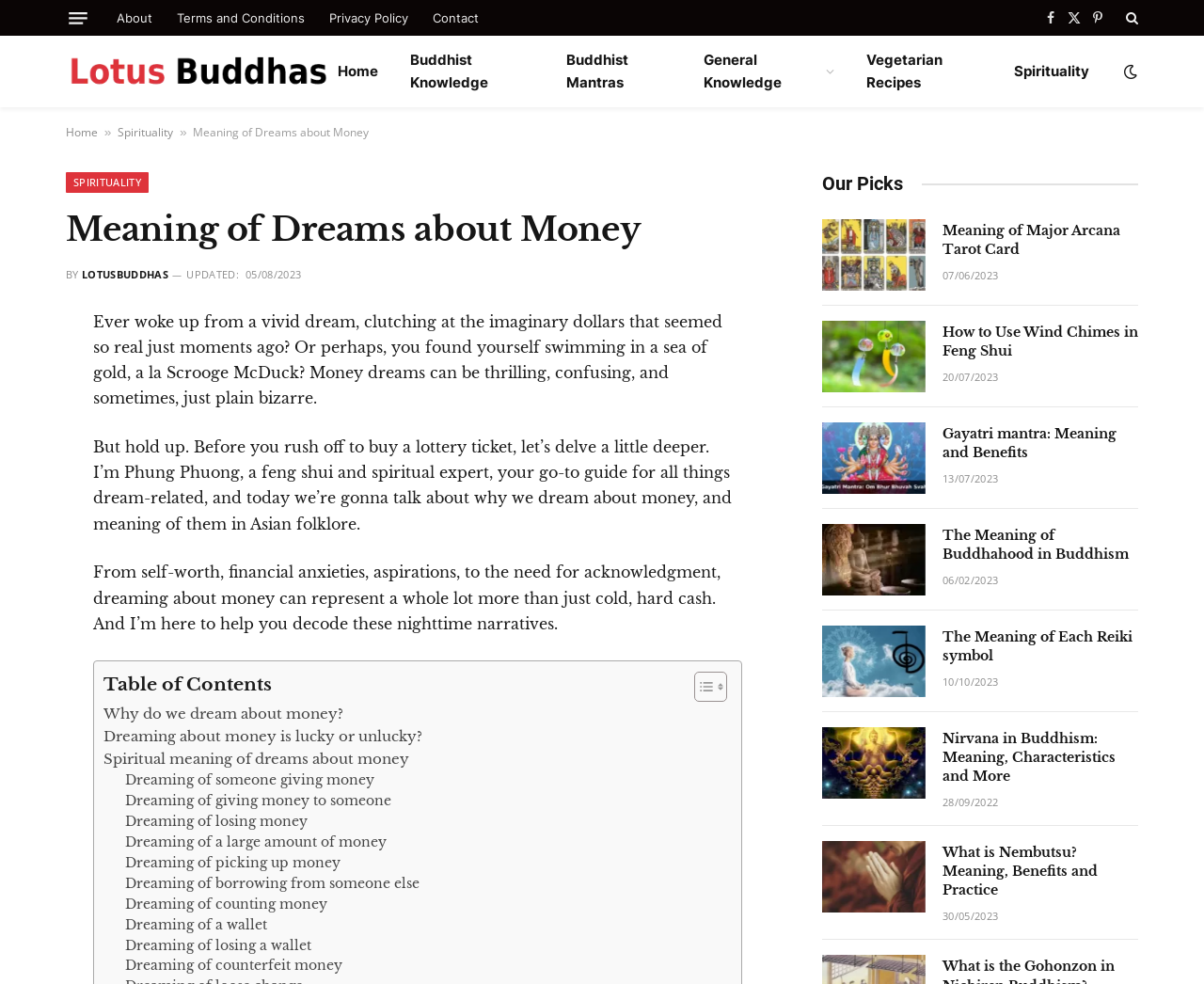Who is the author of the article?
Relying on the image, give a concise answer in one word or a brief phrase.

Phung Phuong